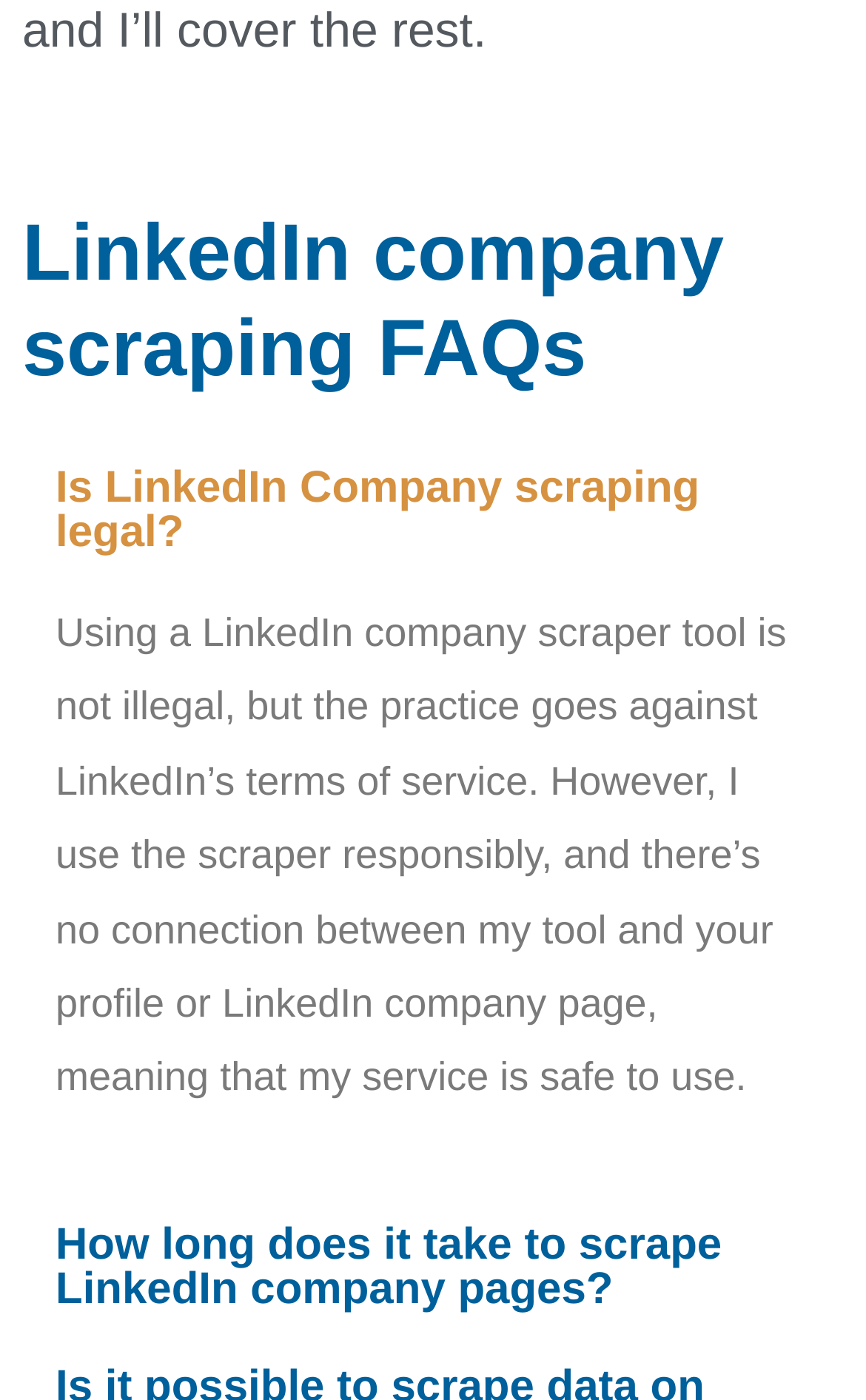Refer to the image and answer the question with as much detail as possible: What is the purpose of the scraper tool?

The webpage implies that the scraper tool is used to scrape LinkedIn company pages, and the service is safe to use as it does not connect to the user's profile or LinkedIn company page.